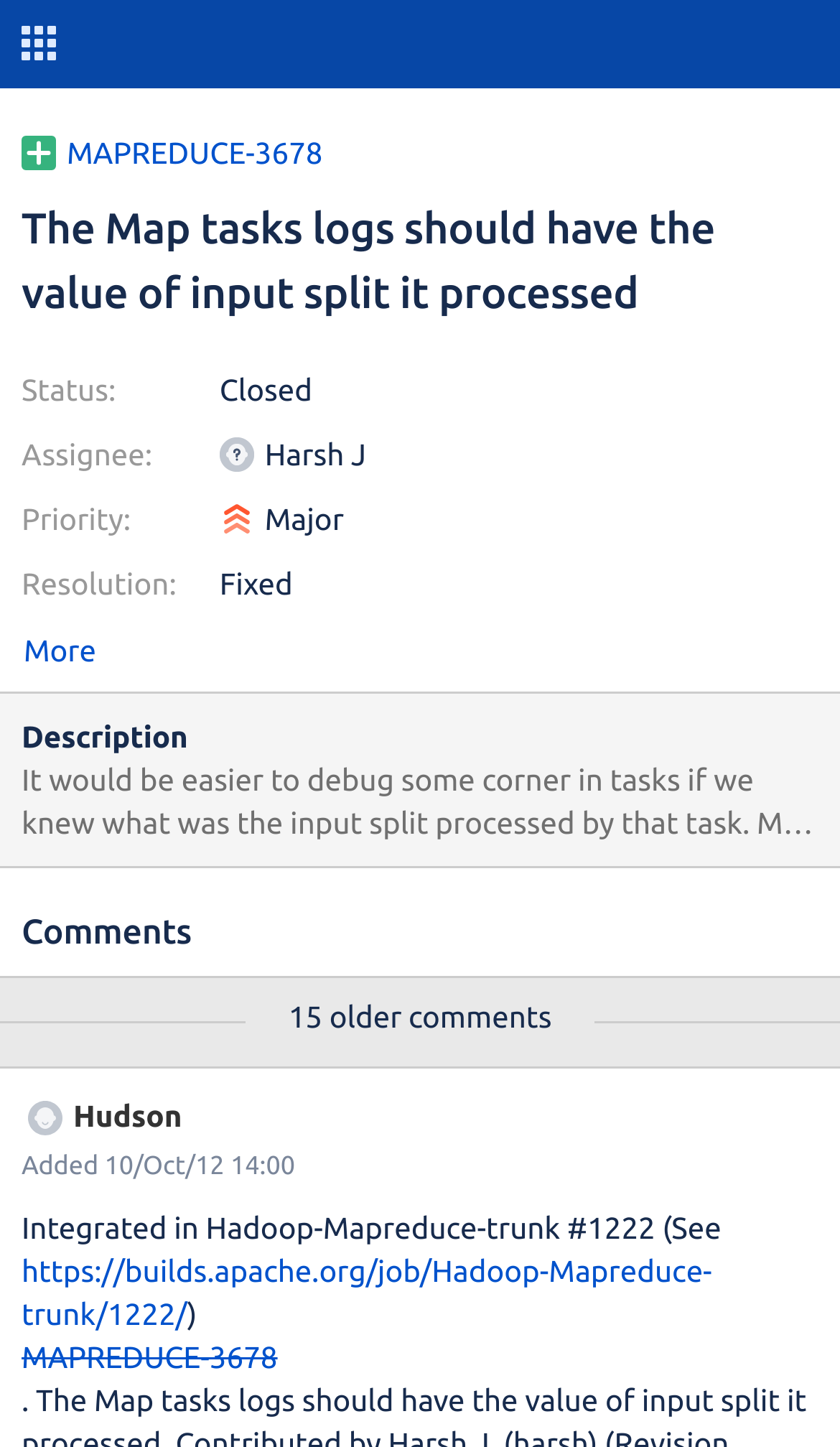What is the status of this issue?
Provide a detailed answer to the question, using the image to inform your response.

I determined the answer by looking at the 'Status:' label and its corresponding value 'Closed' on the webpage.